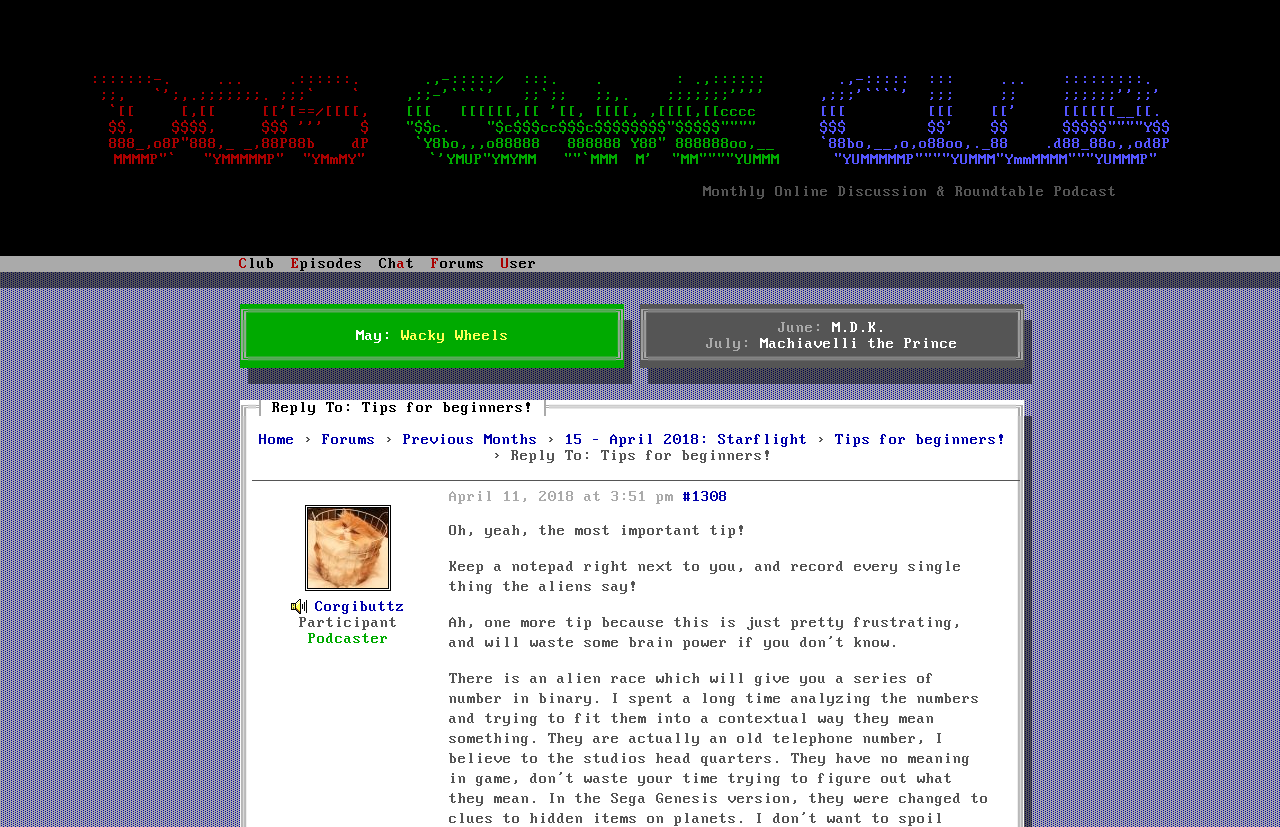What is the name of the first episode?
Please answer the question with a single word or phrase, referencing the image.

Wacky Wheels